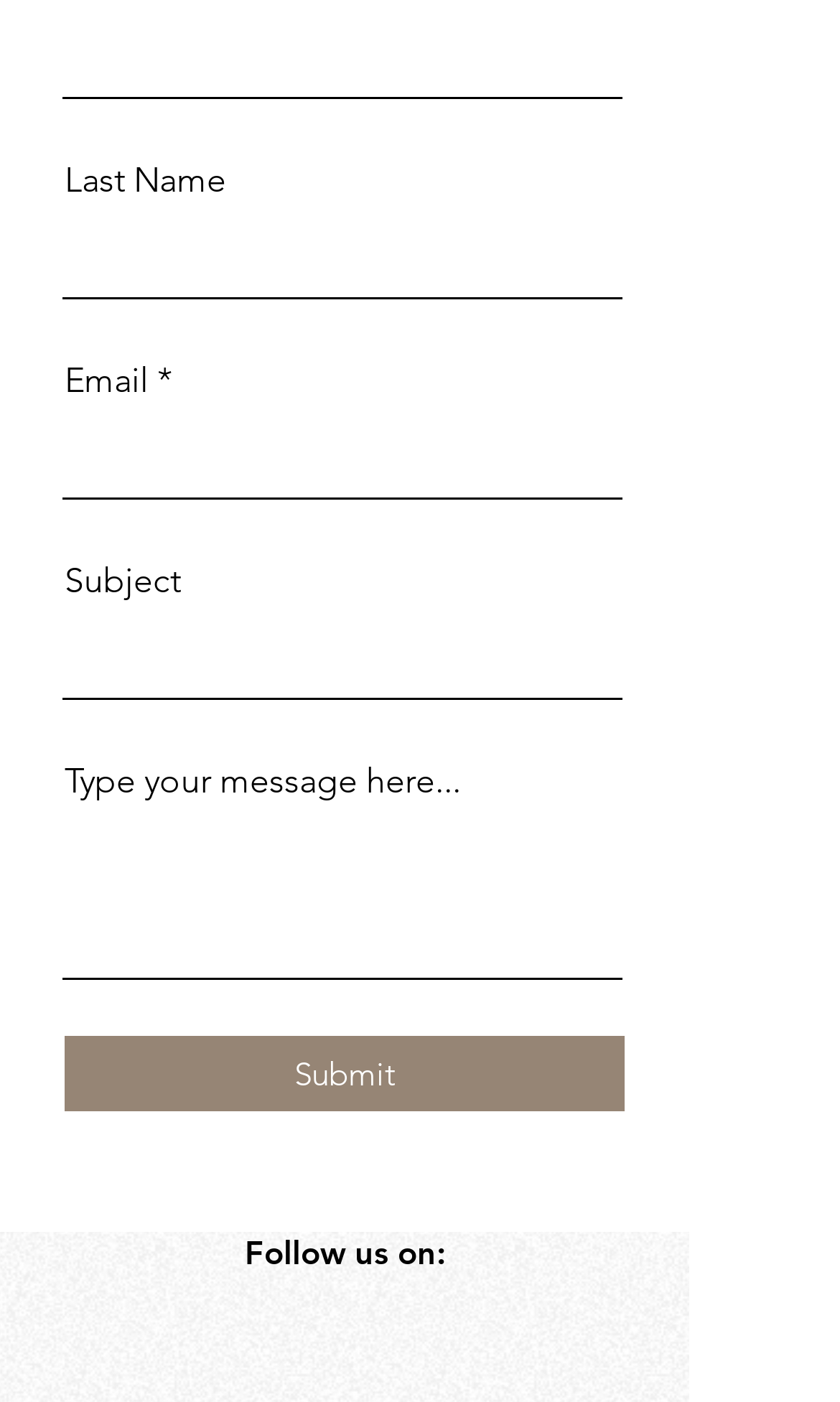Please analyze the image and give a detailed answer to the question:
What is the first input field for?

The first input field is labeled as 'First Name' which suggests that it is used to collect the user's first name.